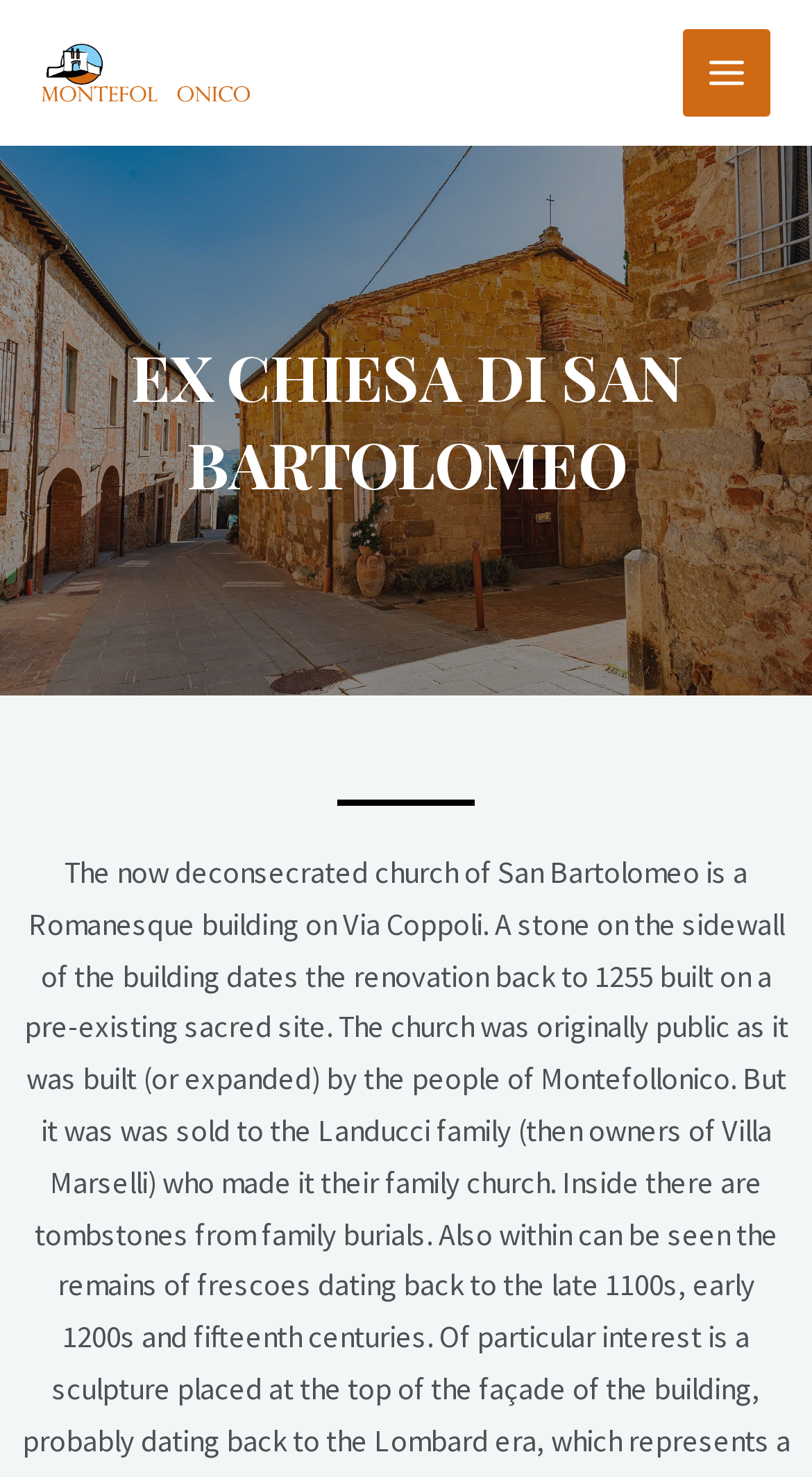Based on the element description Main Menu, identify the bounding box of the UI element in the given webpage screenshot. The coordinates should be in the format (top-left x, top-left y, bottom-right x, bottom-right y) and must be between 0 and 1.

[0.841, 0.02, 0.949, 0.079]